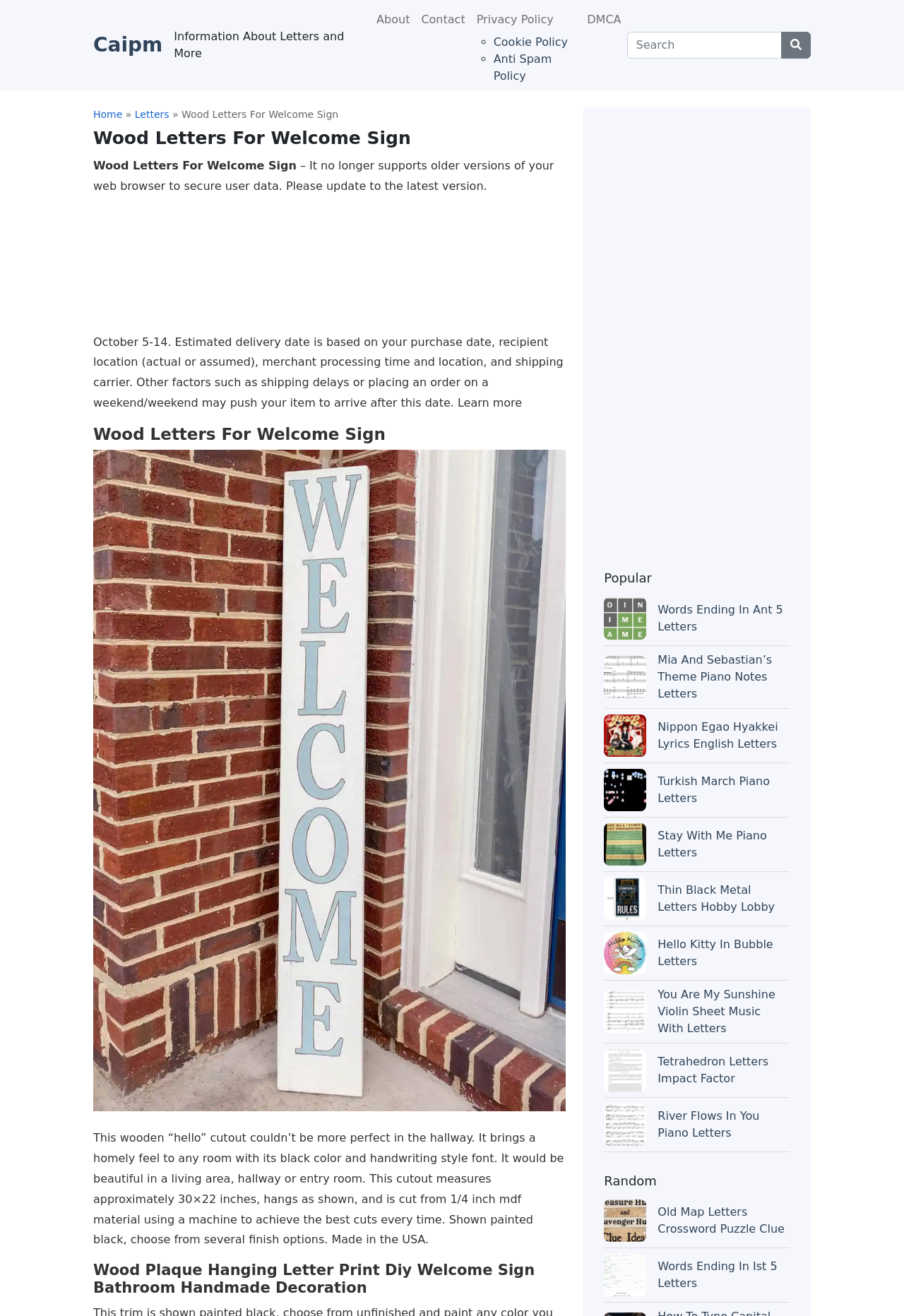Based on what you see in the screenshot, provide a thorough answer to this question: How many navigation links are there?

There are 5 navigation links at the top of the webpage, which are 'About', 'Contact', 'Privacy Policy', 'DMCA', and 'Home'.